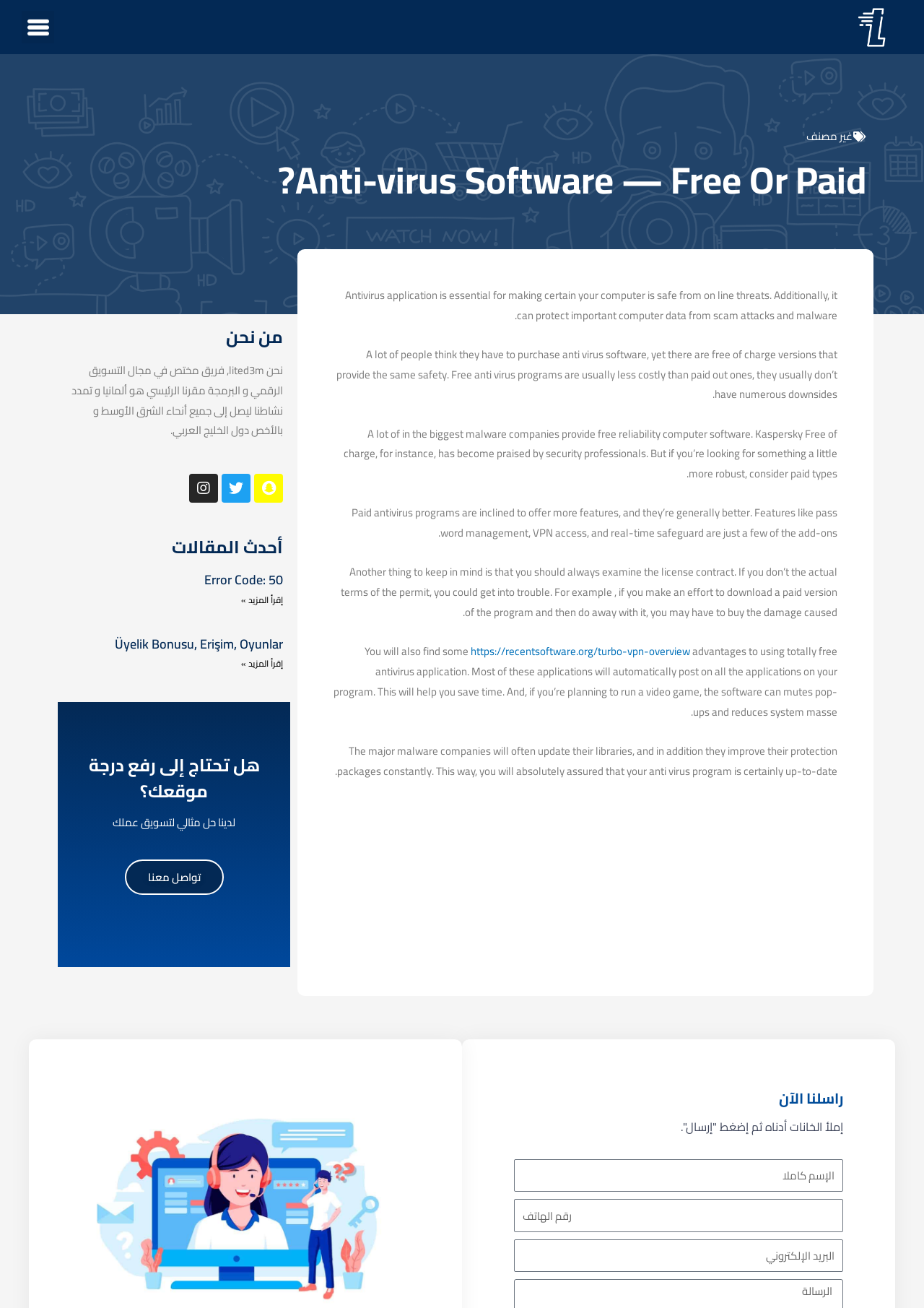Determine the bounding box coordinates of the region that needs to be clicked to achieve the task: "Visit the Turbo VPN overview page".

[0.509, 0.49, 0.747, 0.506]